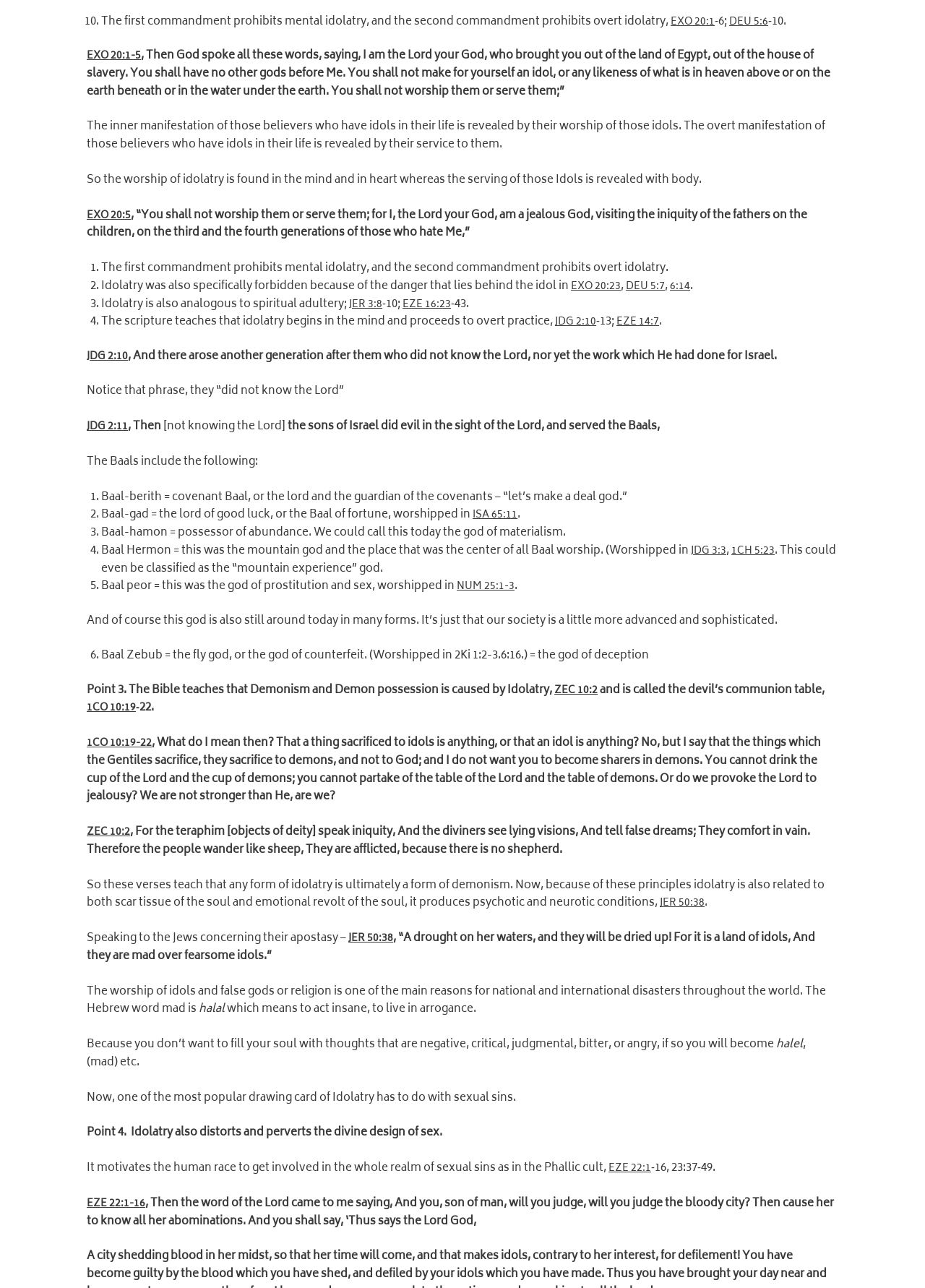What is Baal-berith?
Answer the question with a detailed and thorough explanation.

Baal-berith is mentioned in the list of Baals, and it is described as 'covenant Baal, or the lord and the guardian of the covenants – “let’s make a deal god.”' This is mentioned in the text 'Baal-berith = covenant Baal, or the lord and the guardian of the covenants – “let’s make a deal god.”'.